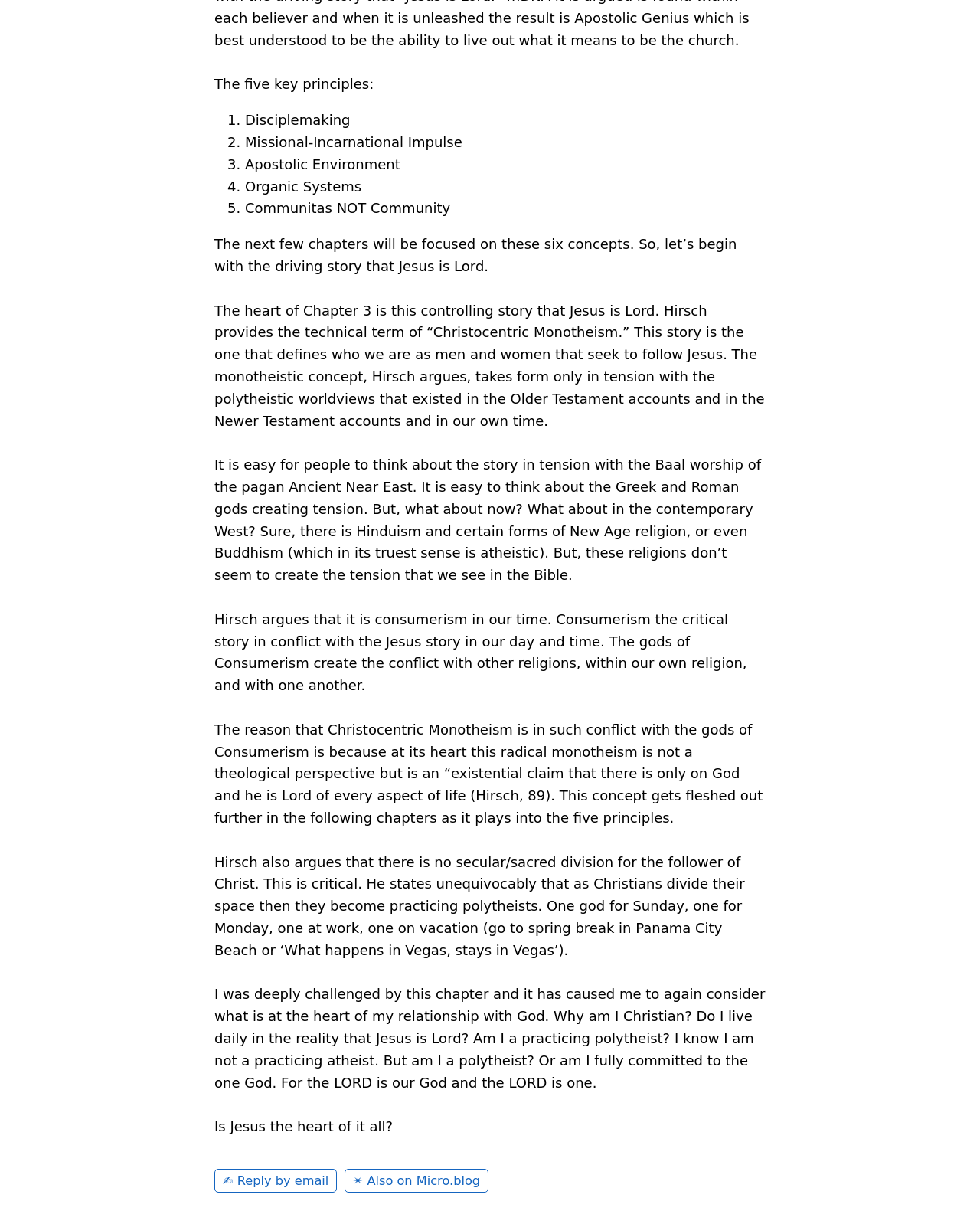Determine the bounding box coordinates for the UI element matching this description: "✴️ Also on Micro.blog".

[0.351, 0.955, 0.499, 0.974]